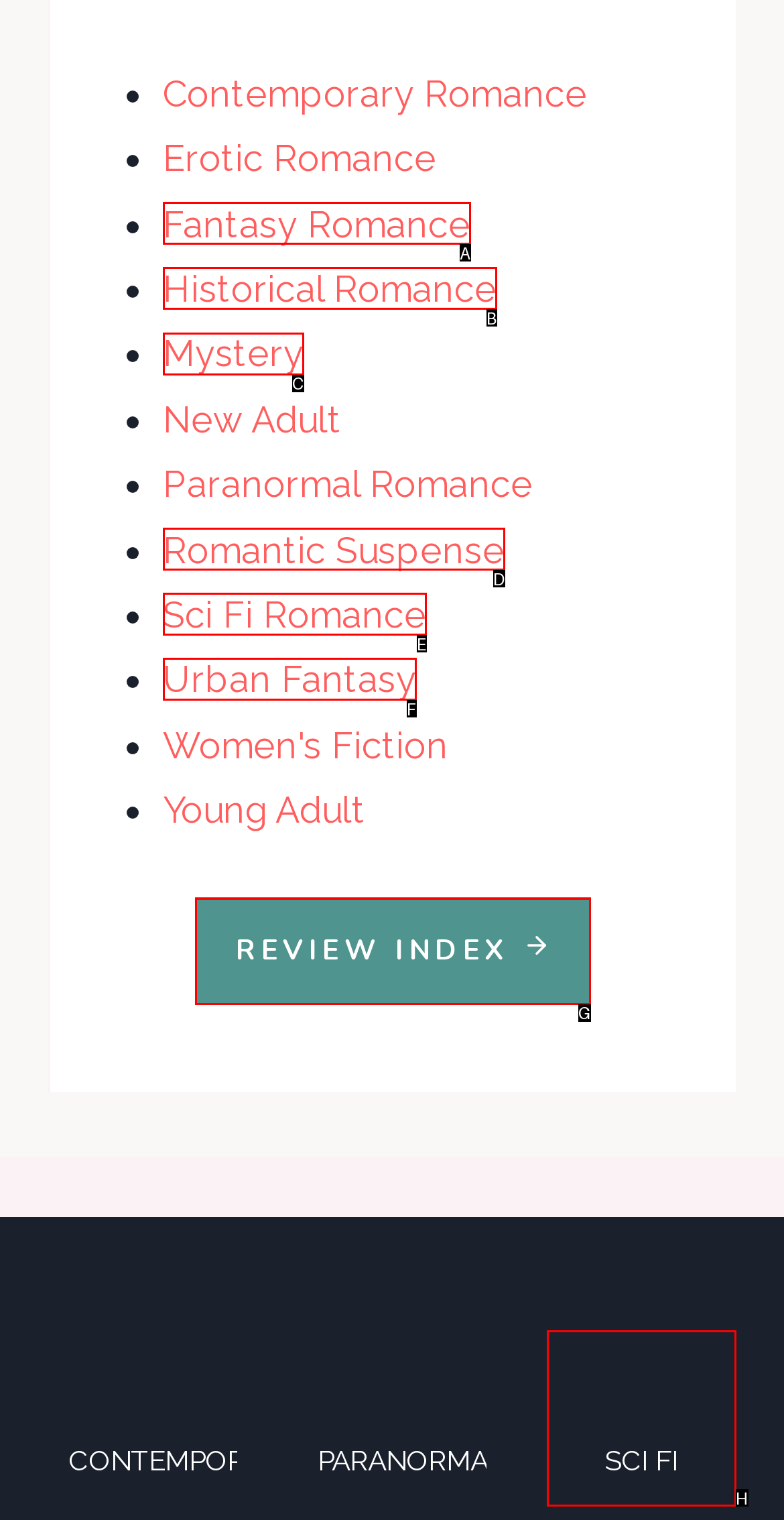Which choice should you pick to execute the task: Select Fantasy Romance
Respond with the letter associated with the correct option only.

A